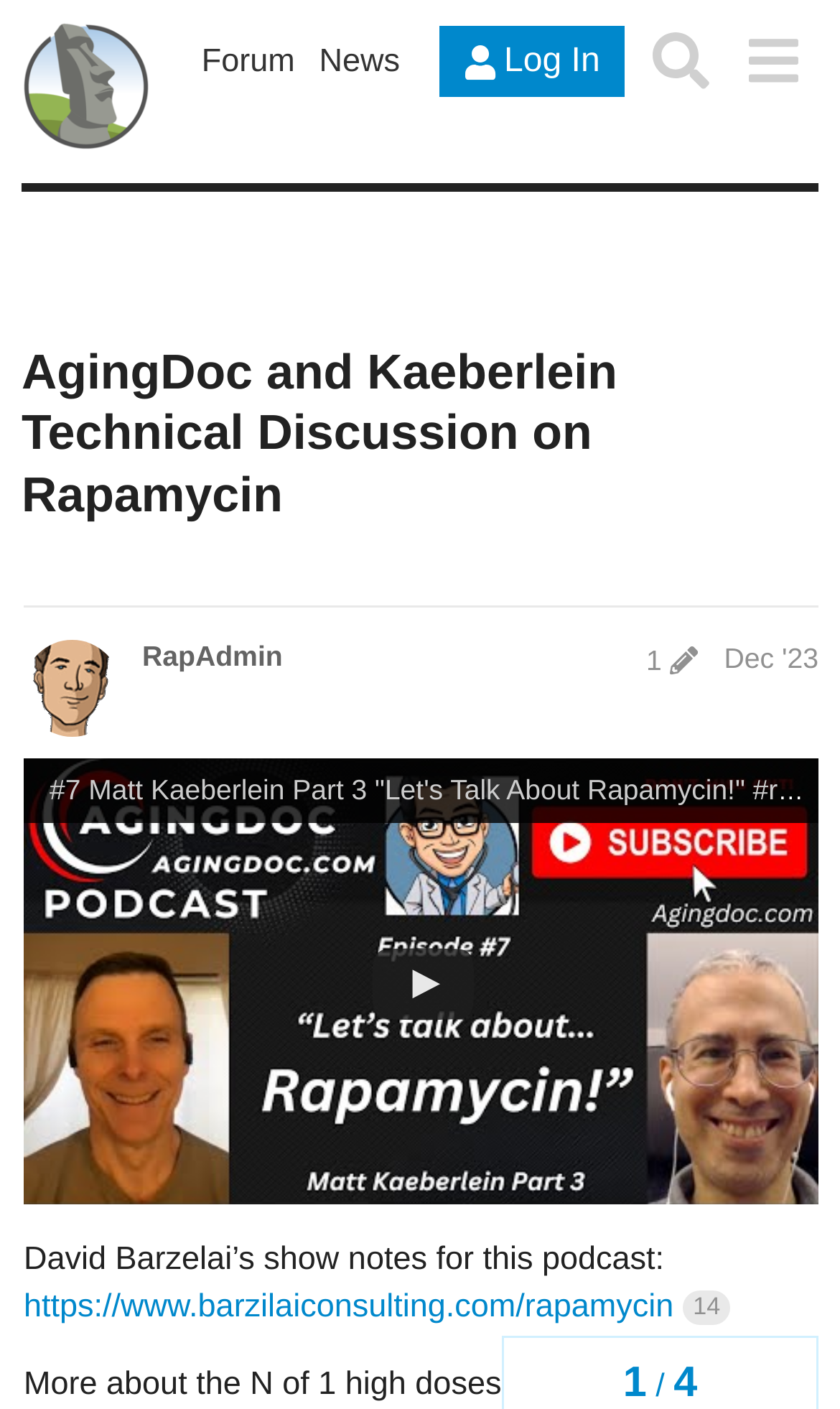Offer a detailed explanation of the webpage layout and contents.

This webpage is about a discussion on rapamycin, a topic related to aging and longevity. At the top, there is a header section with links to "Forum", "News", "Log In", "Search", and a menu. Below the header, there is a prominent link to "Rapamycin News" accompanied by an image.

The main content of the page is a technical discussion on rapamycin, with a heading that reads "AgingDoc and Kaeberlein Technical Discussion on Rapamycin". This section takes up most of the page's width and is positioned near the top. Within this section, there are links to specific topics, including a podcast discussion with Matt Kaeberlein, and a link to David Barzelai's show notes for the podcast.

To the right of the main content, there is a section with a heading that displays the date "Dec '23" and a link to a user named "RapAdmin". Below this, there are two images, one of which appears to be a thumbnail for a video or podcast episode.

At the bottom of the page, there is a link to an external website, "https://www.barzilaiconsulting.com/rapamycin", which is accompanied by a description of the link and the number of clicks it has received.